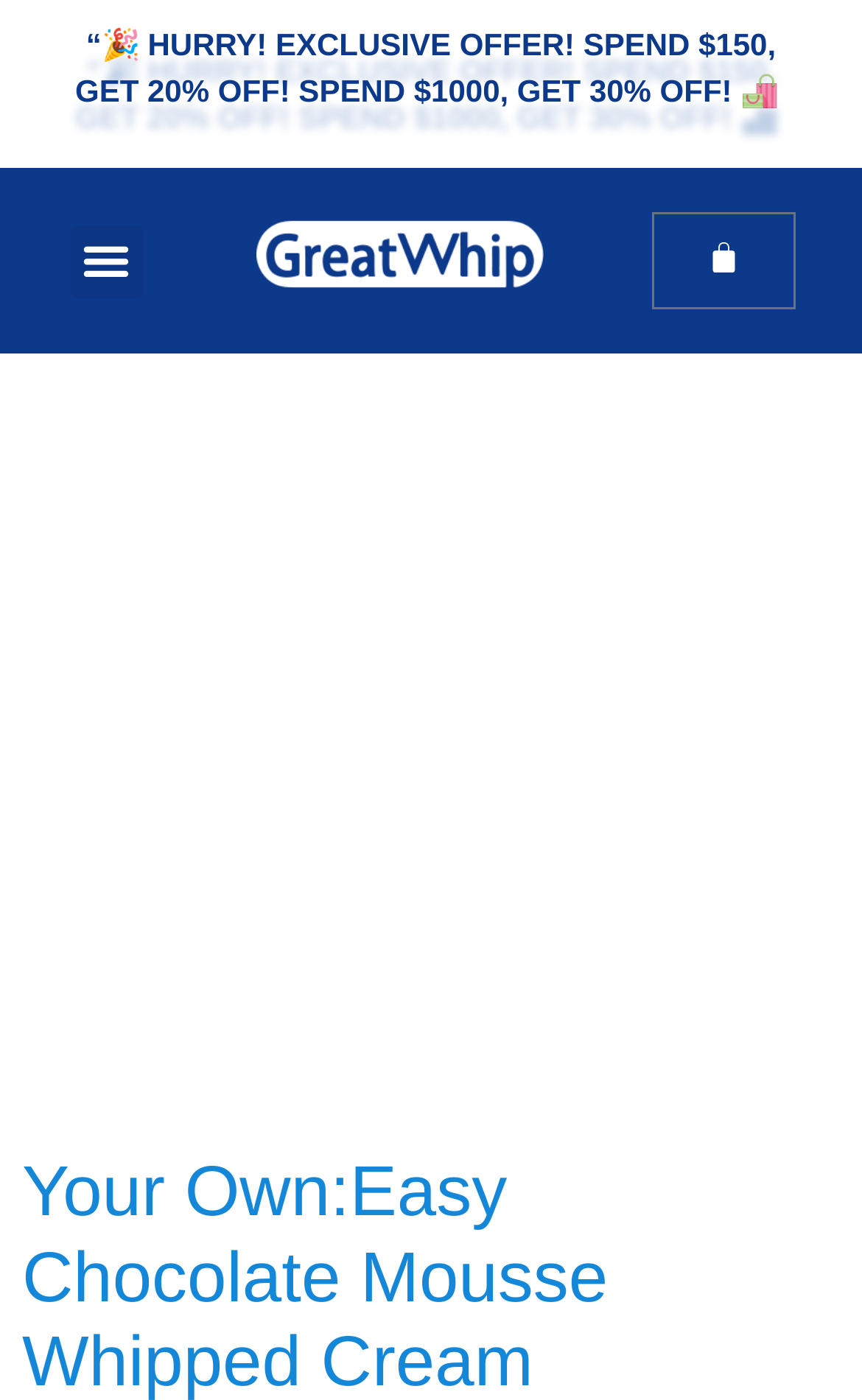What is the position of the cart icon?
Based on the image, give a one-word or short phrase answer.

Top right